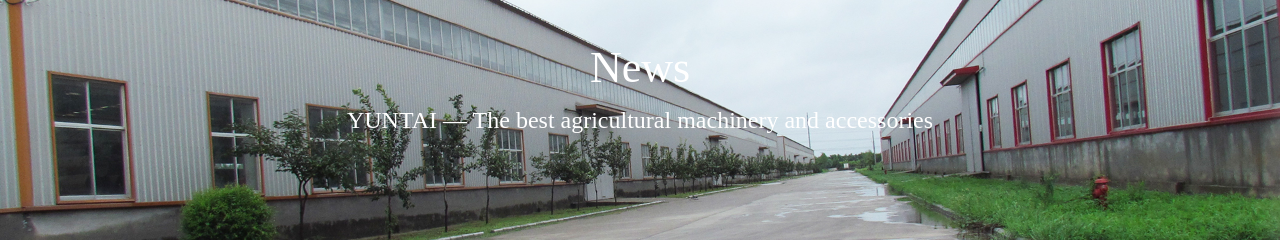What is written on top of the image?
Please provide a detailed and comprehensive answer to the question.

Overlaying the image are the words 'News' and 'YUNTAI — The best agricultural machinery and accessories', which emphasizes the company's commitment to excellence in the agricultural industry.